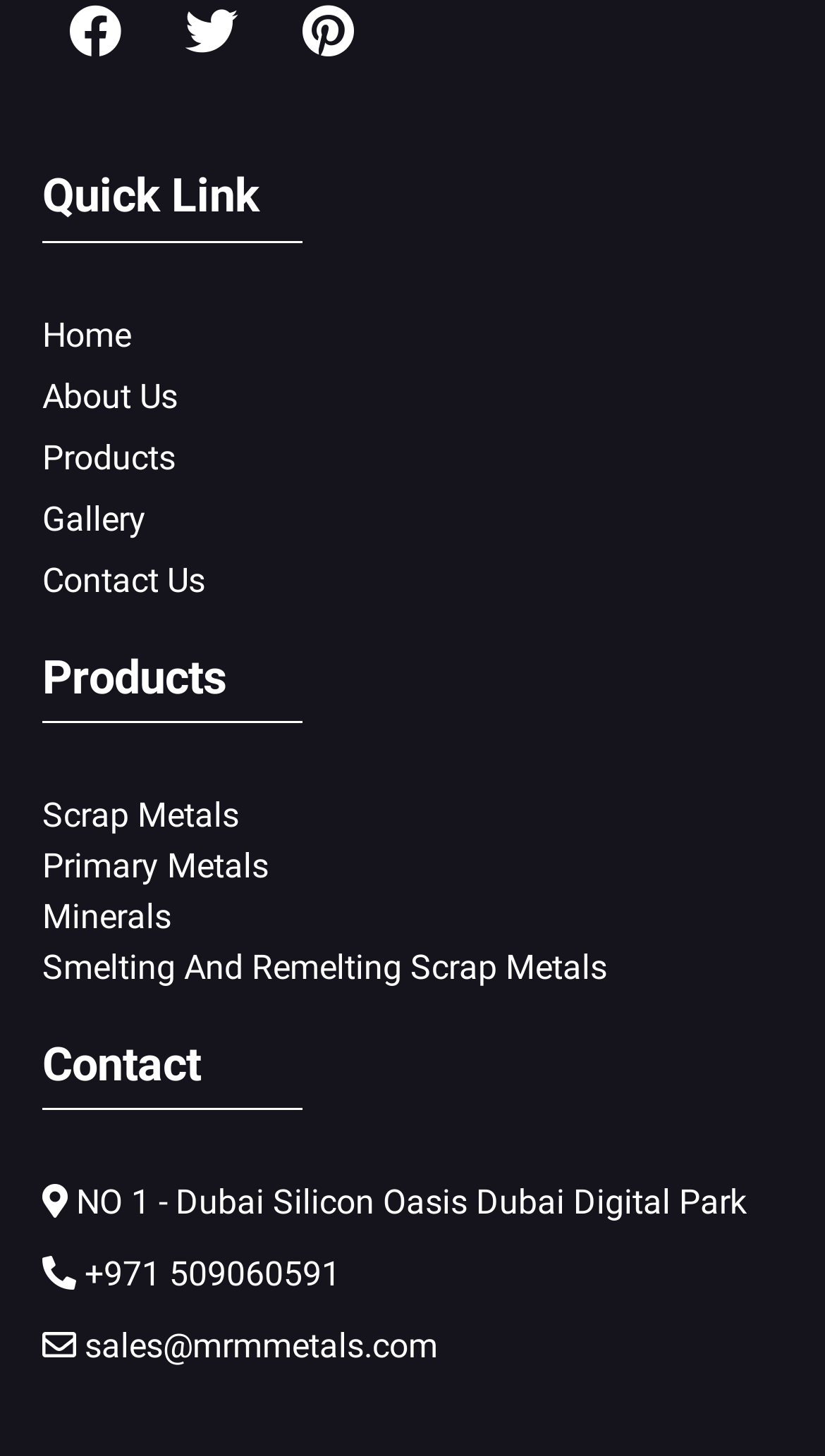Ascertain the bounding box coordinates for the UI element detailed here: "Smelting And Remelting Scrap Metals". The coordinates should be provided as [left, top, right, bottom] with each value being a float between 0 and 1.

[0.051, 0.65, 0.736, 0.678]